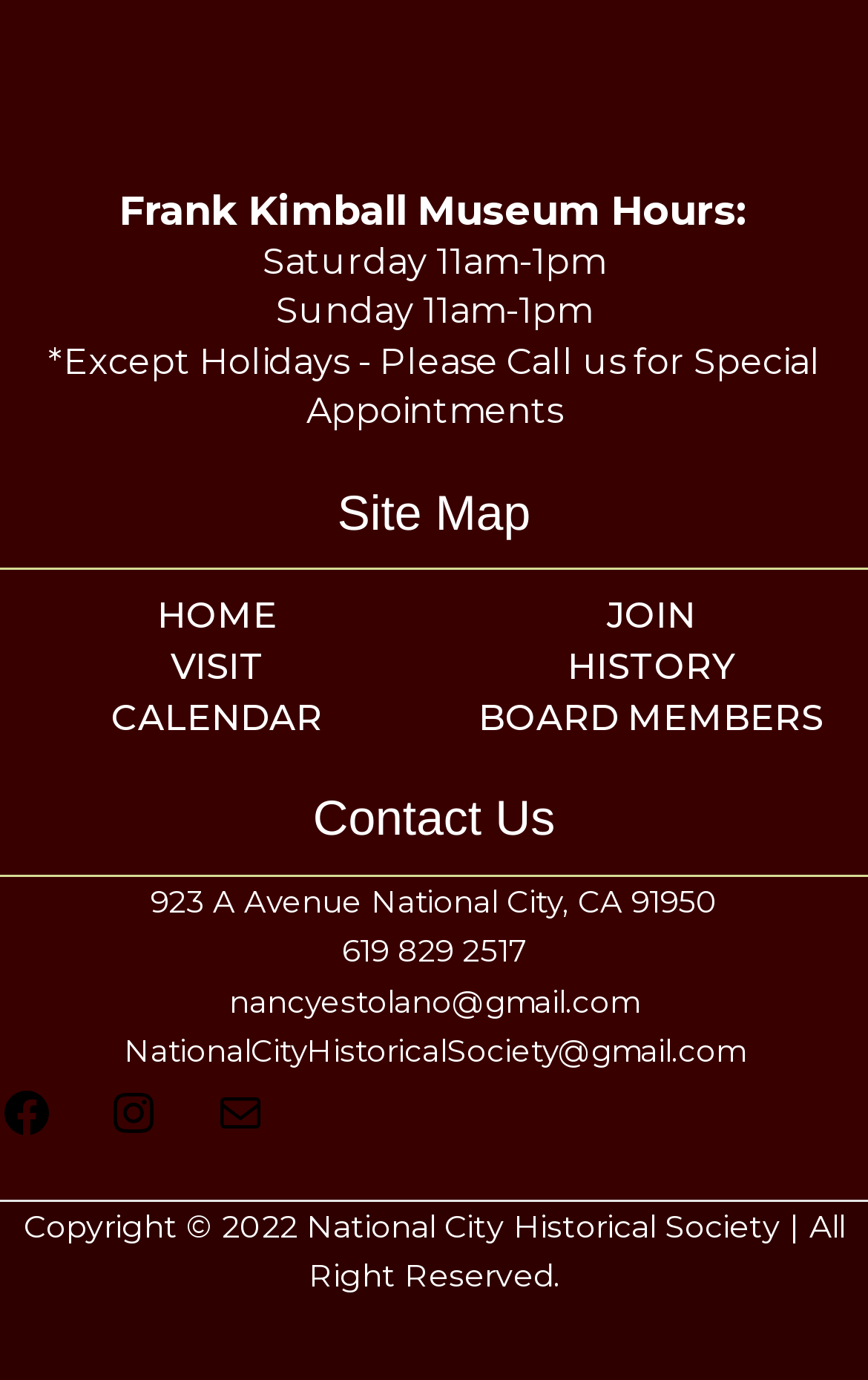Please specify the bounding box coordinates of the clickable region to carry out the following instruction: "Send an email to NationalCityHistoricalSociety@gmail.com". The coordinates should be four float numbers between 0 and 1, in the format [left, top, right, bottom].

[0.142, 0.749, 0.858, 0.775]